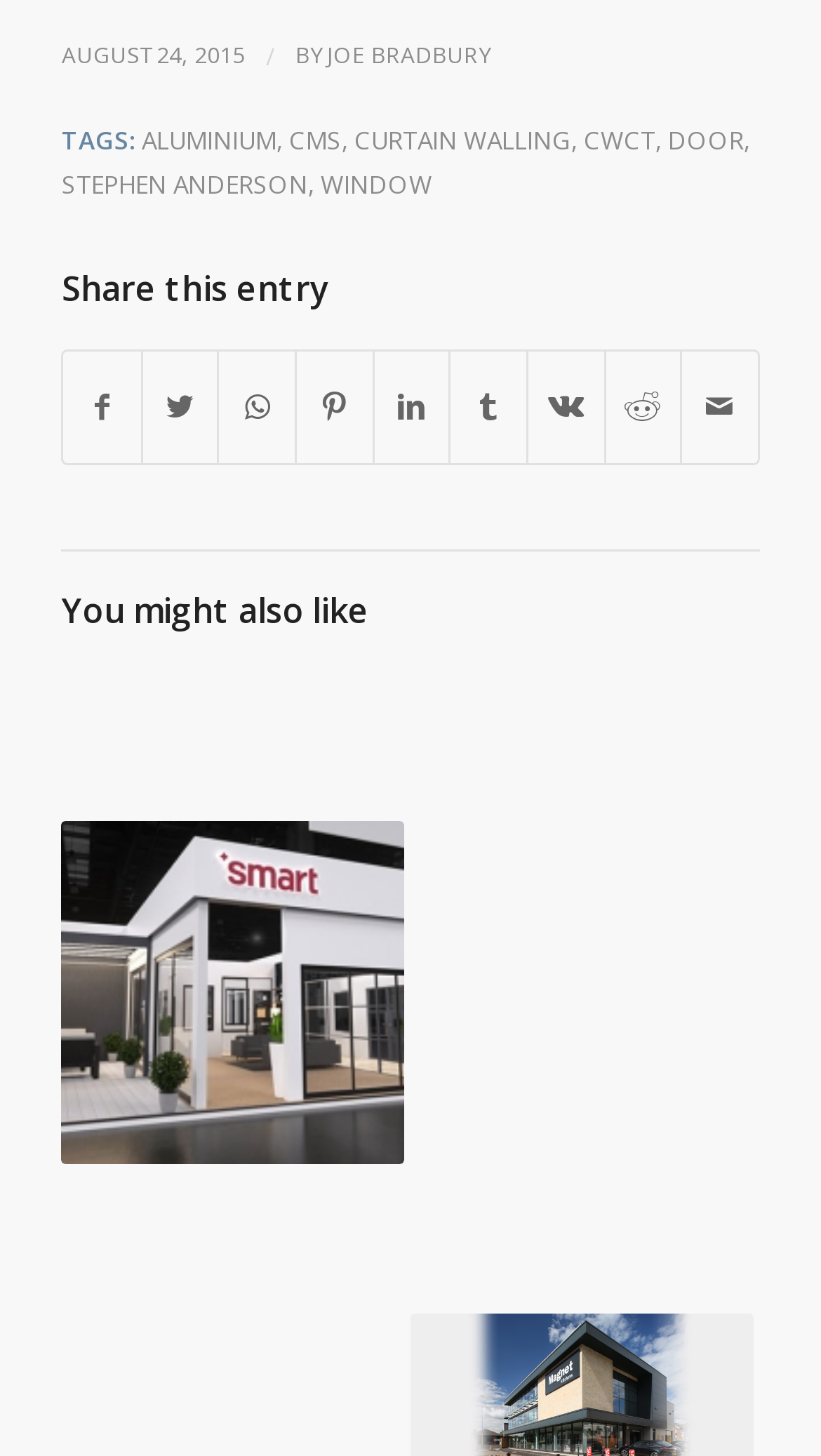Please determine the bounding box of the UI element that matches this description: BES 6001: 3.1 Certification Awarded. The coordinates should be given as (top-left x, top-left y, bottom-right x, bottom-right y), with all values between 0 and 1.

[0.075, 0.461, 0.492, 0.564]